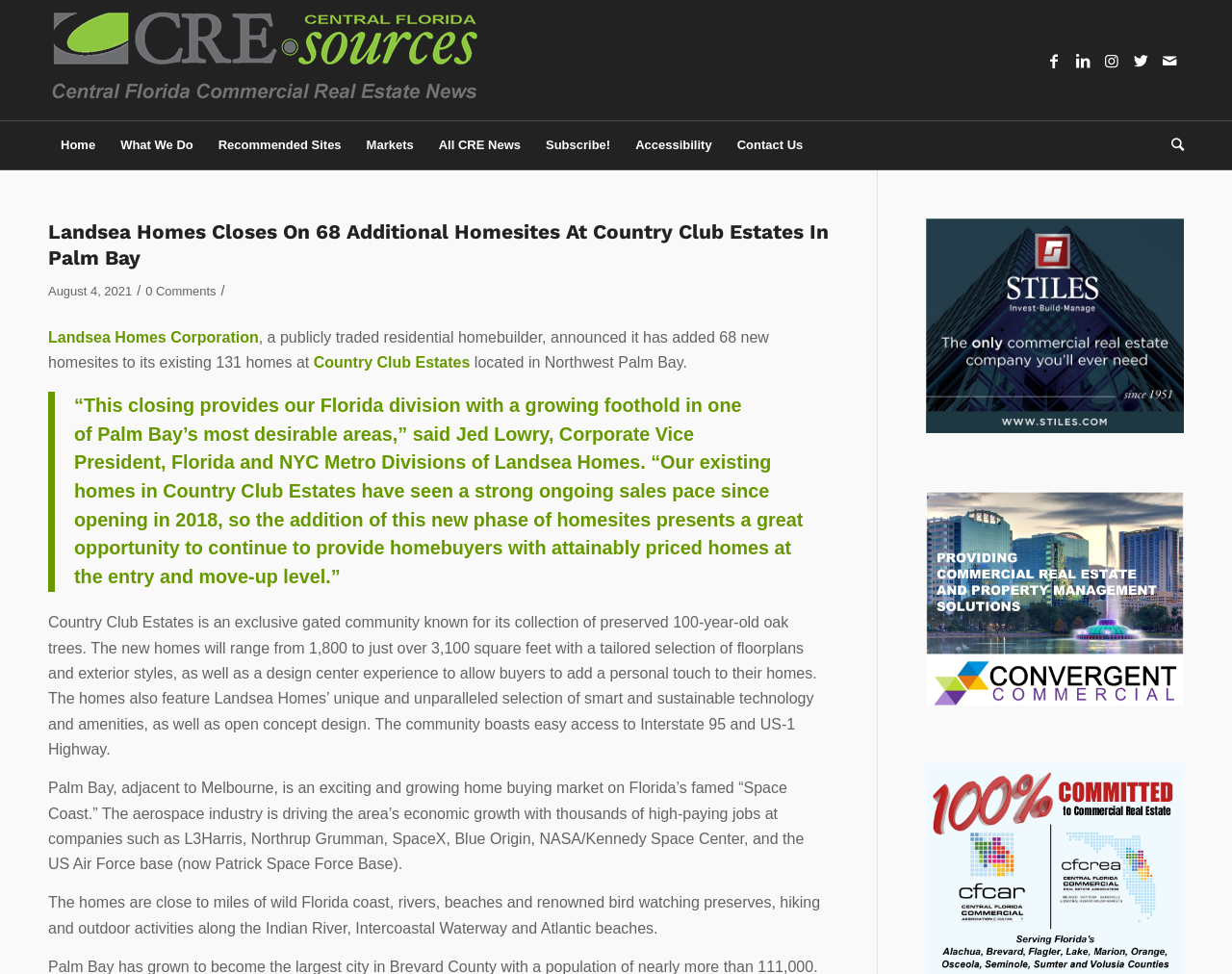What is the name of the residential homebuilder?
Give a one-word or short-phrase answer derived from the screenshot.

Landsea Homes